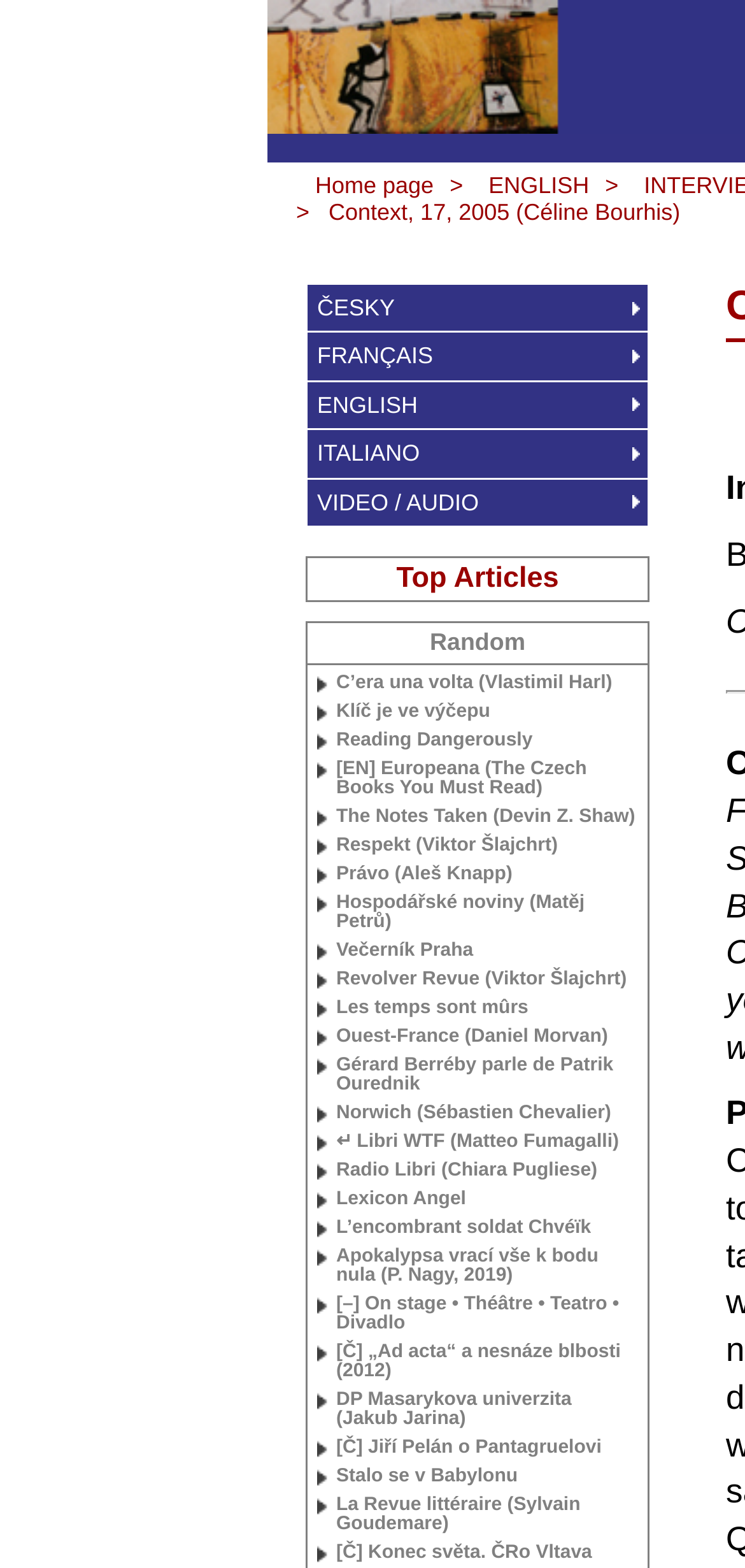From the element description Les temps sont mûrs, predict the bounding box coordinates of the UI element. The coordinates must be specified in the format (top-left x, top-left y, bottom-right x, bottom-right y) and should be within the 0 to 1 range.

[0.426, 0.637, 0.856, 0.655]